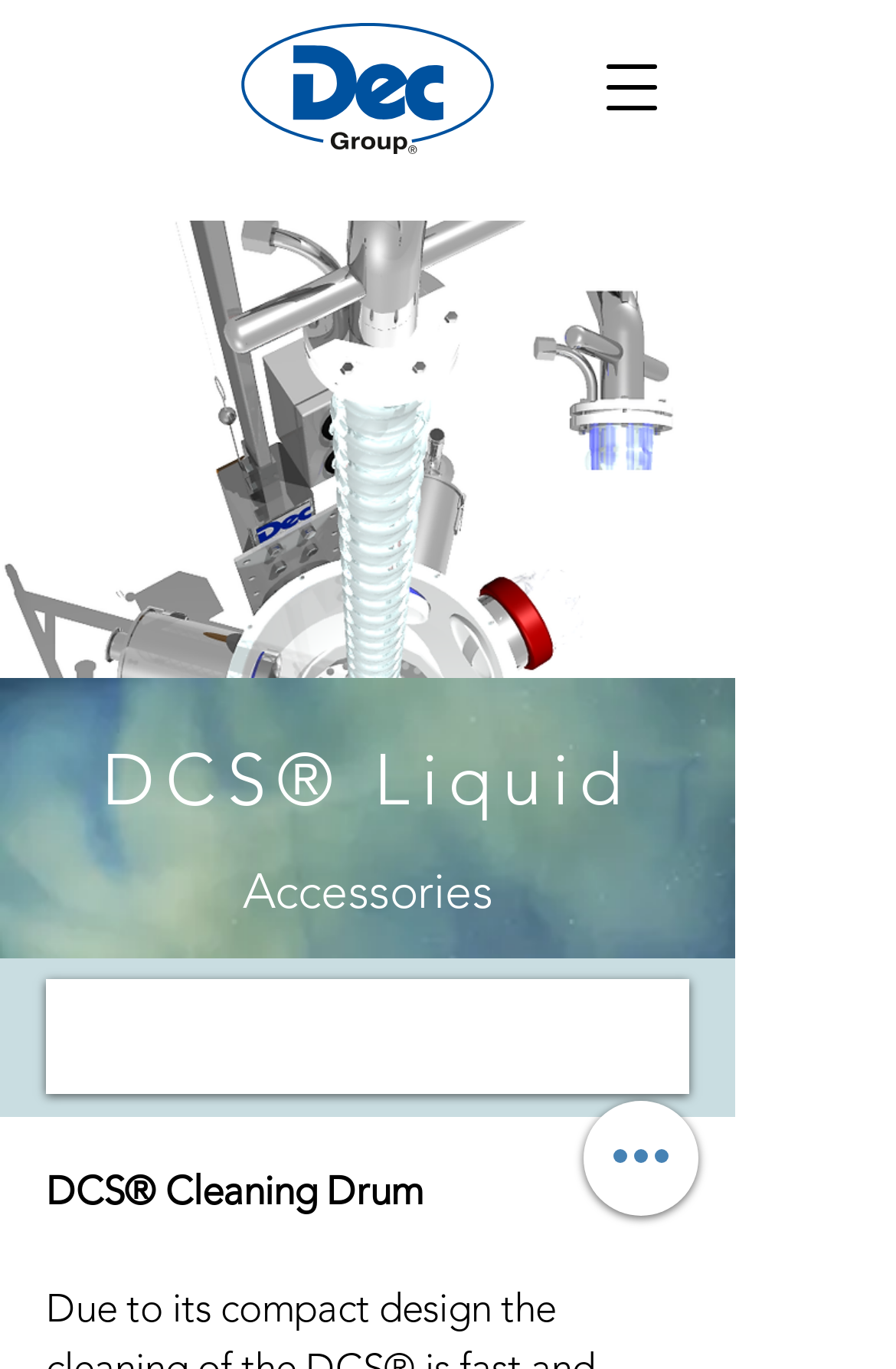What is the name of a specific product?
Provide a detailed answer to the question using information from the image.

By examining the webpage, I found a static text 'DCS Cleaning Drum' which appears to be the name of a specific product.